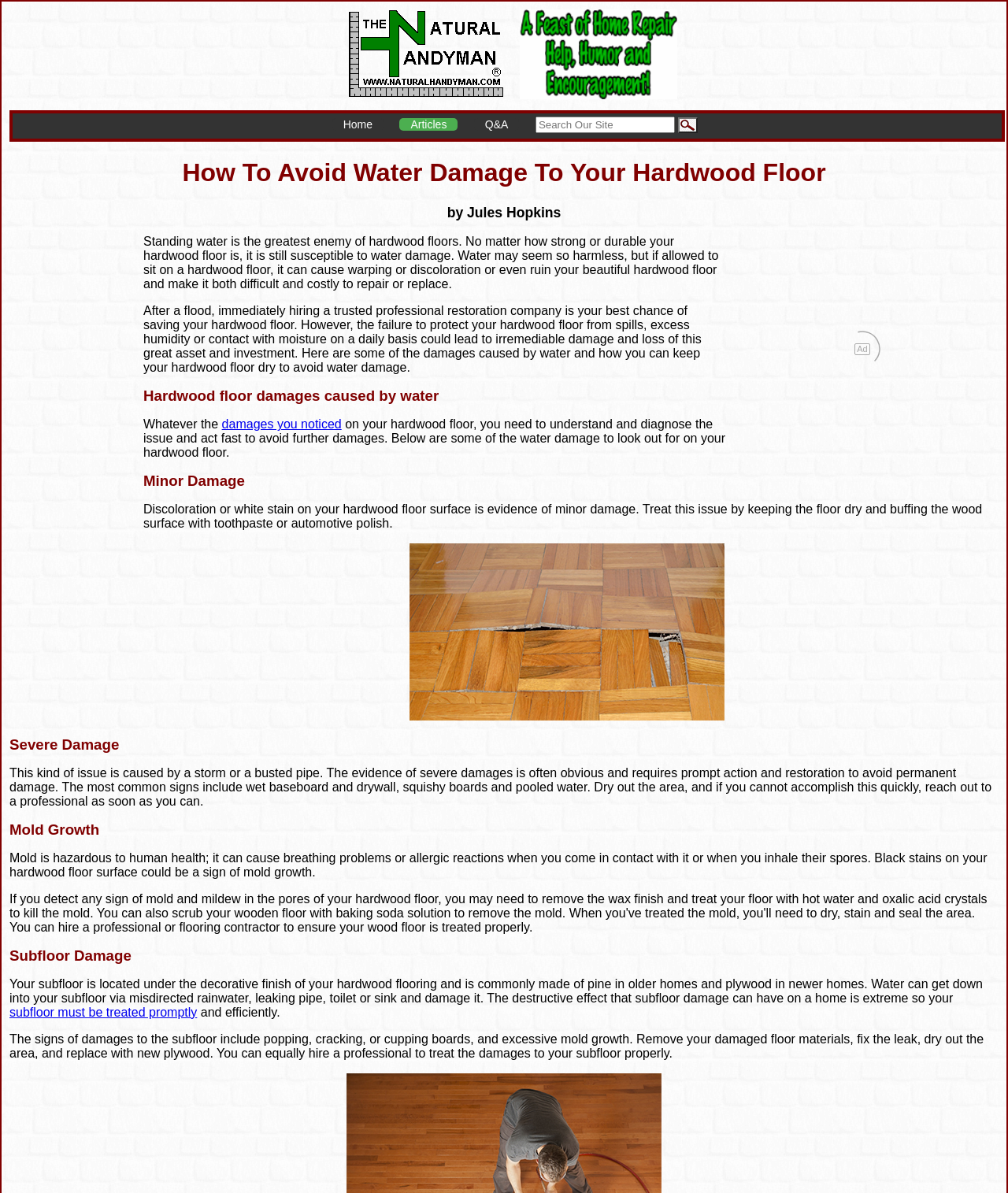Please answer the following question using a single word or phrase: 
How can minor water damage be treated?

Keep the floor dry and buff with toothpaste or automotive polish